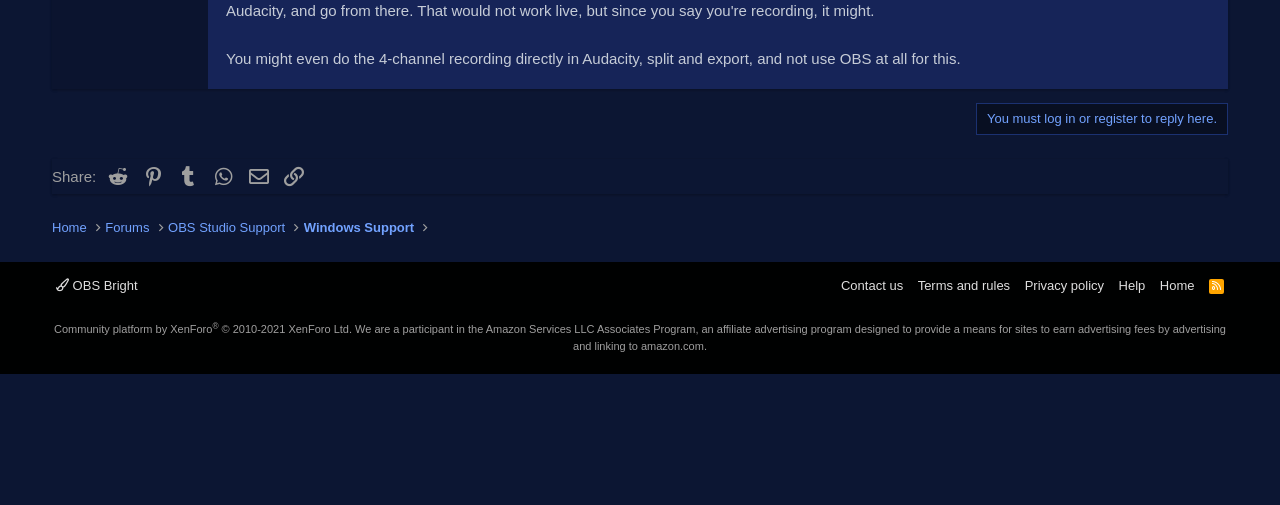Please determine the bounding box coordinates of the element to click in order to execute the following instruction: "View terms and rules". The coordinates should be four float numbers between 0 and 1, specified as [left, top, right, bottom].

[0.714, 0.546, 0.792, 0.584]